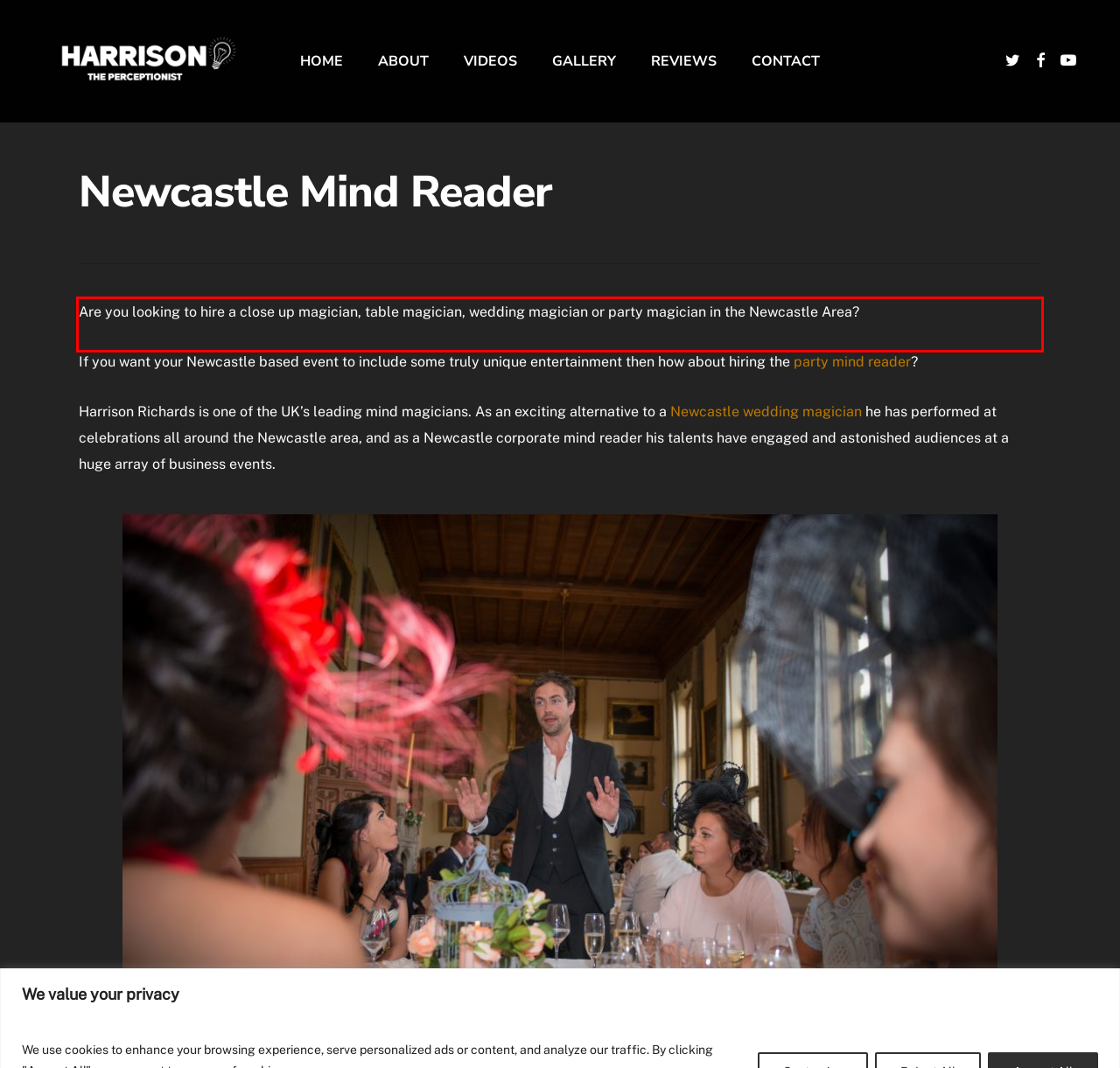Extract and provide the text found inside the red rectangle in the screenshot of the webpage.

Are you looking to hire a close up magician, table magician, wedding magician or party magician in the Newcastle Area?